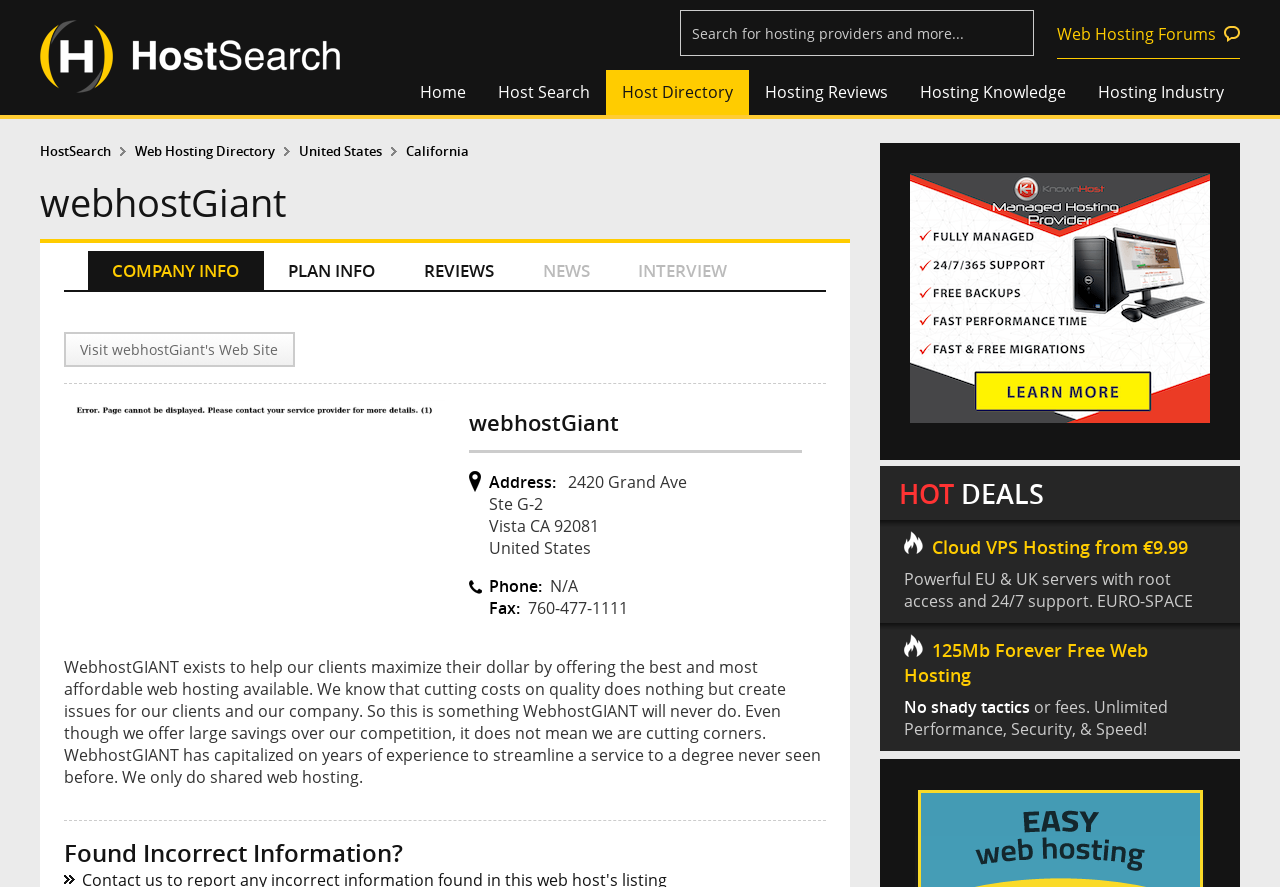Analyze and describe the webpage in a detailed narrative.

The webpage is about webhostGiant, a web hosting company. At the top, there is an image with the text "HostSearch.com - helping you find a home for your web site". Below this image, there is a search box with a placeholder text "Search for hosting providers and more...". To the right of the search box, there are several links, including "Web Hosting Forums", "Home", "Host Search", "Host Directory", "Hosting Reviews", "Hosting Knowledge", and "Hosting Industry".

On the left side of the page, there are two columns of links. The top column has links to "HostSearch", "Web Hosting Directory", "United States", and "California". The bottom column has links to "COMPANY INFO", "PLAN INFO", "REVIEWS", and a link to visit webhostGiant's website.

In the middle of the page, there is a section with the company's information, including its address, phone number, and fax number. Below this section, there is an article about webhostGiant's mission to provide affordable web hosting without compromising on quality.

Further down the page, there is a section with a heading "HOT DEALS" and two articles promoting web hosting deals from EURO-SPACE and another company. Each article has a heading and a brief description of the deal.

Overall, the webpage provides information about webhostGiant and its services, as well as promotions and deals from other web hosting companies.